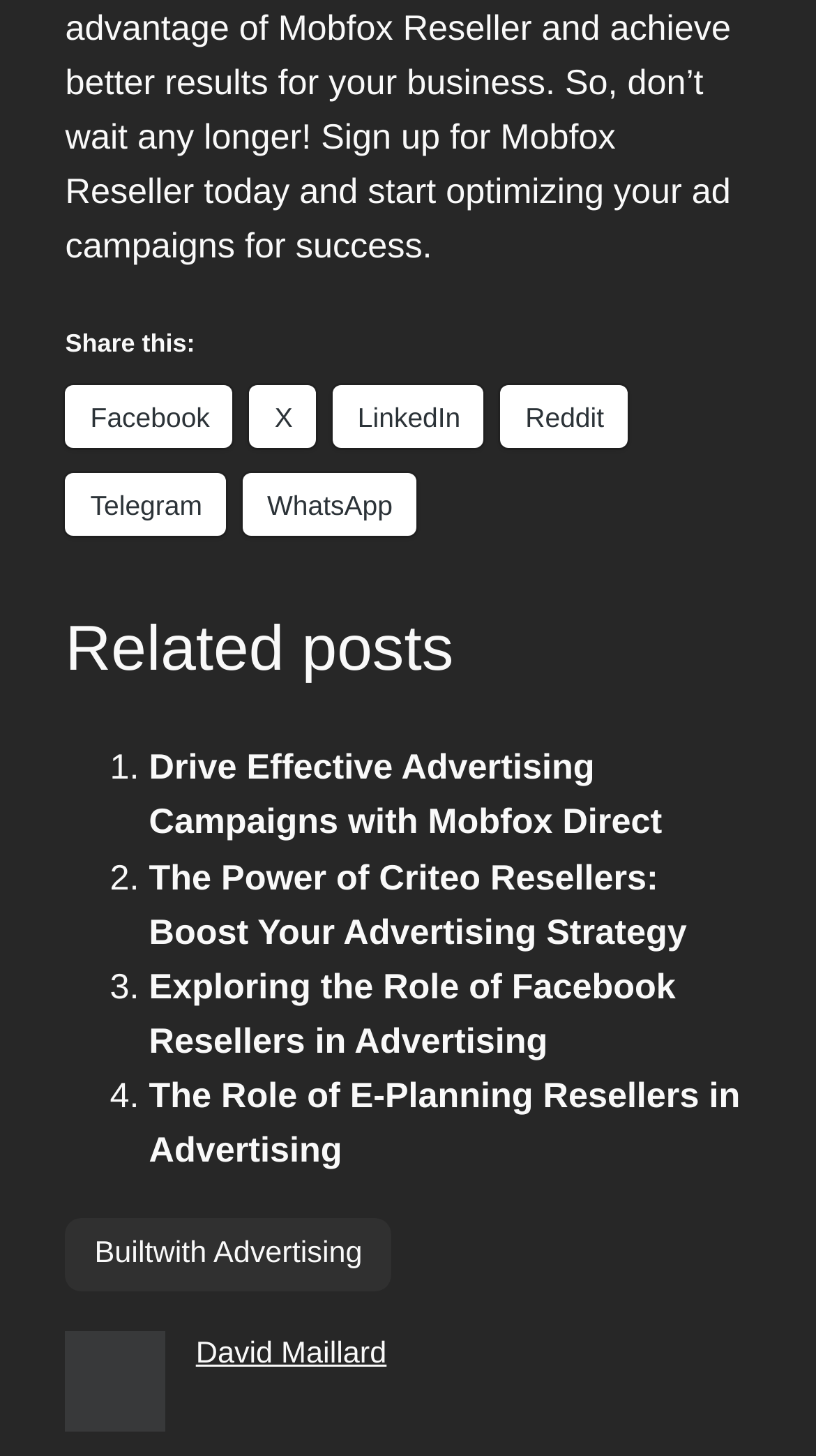Use the details in the image to answer the question thoroughly: 
What is the name of the advertising platform mentioned?

I found a link on the webpage with the text 'Builtwith Advertising', which suggests that it is an advertising platform mentioned on the webpage.